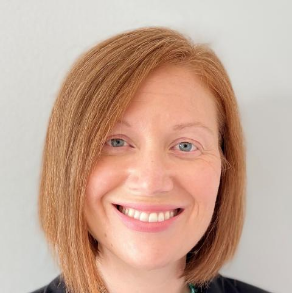What is Jennifer's role at Duke University?
Provide a well-explained and detailed answer to the question.

The caption states that Jennifer is the 'International Parent Engagement Coordinator at the Office of International Enrollment Management', which indicates that her role is to engage with and support international families at Duke University.